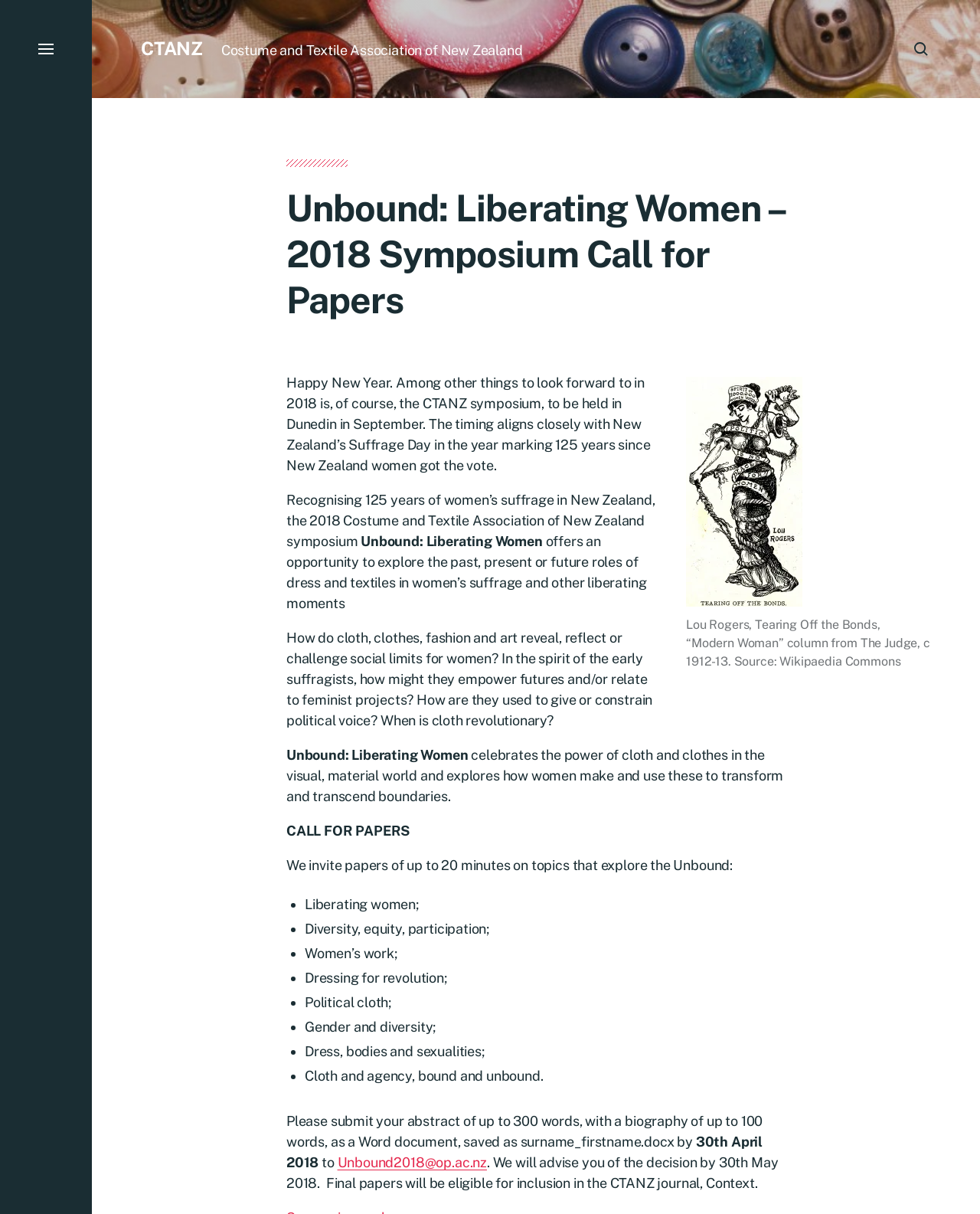Answer the following inquiry with a single word or phrase:
What is the deadline for submitting abstracts?

30th April 2018